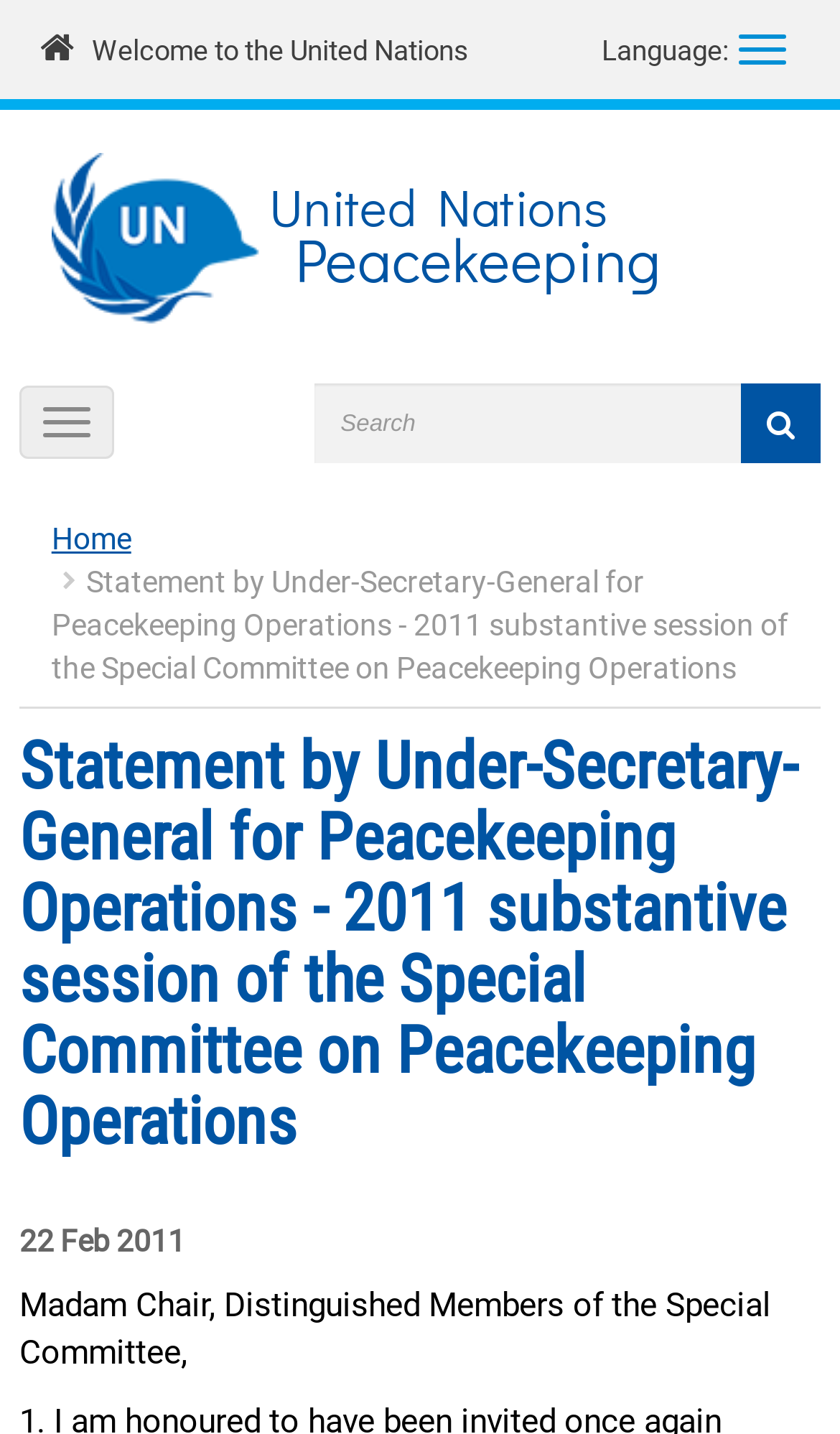Please specify the bounding box coordinates for the clickable region that will help you carry out the instruction: "Search for something".

[0.375, 0.267, 0.977, 0.323]